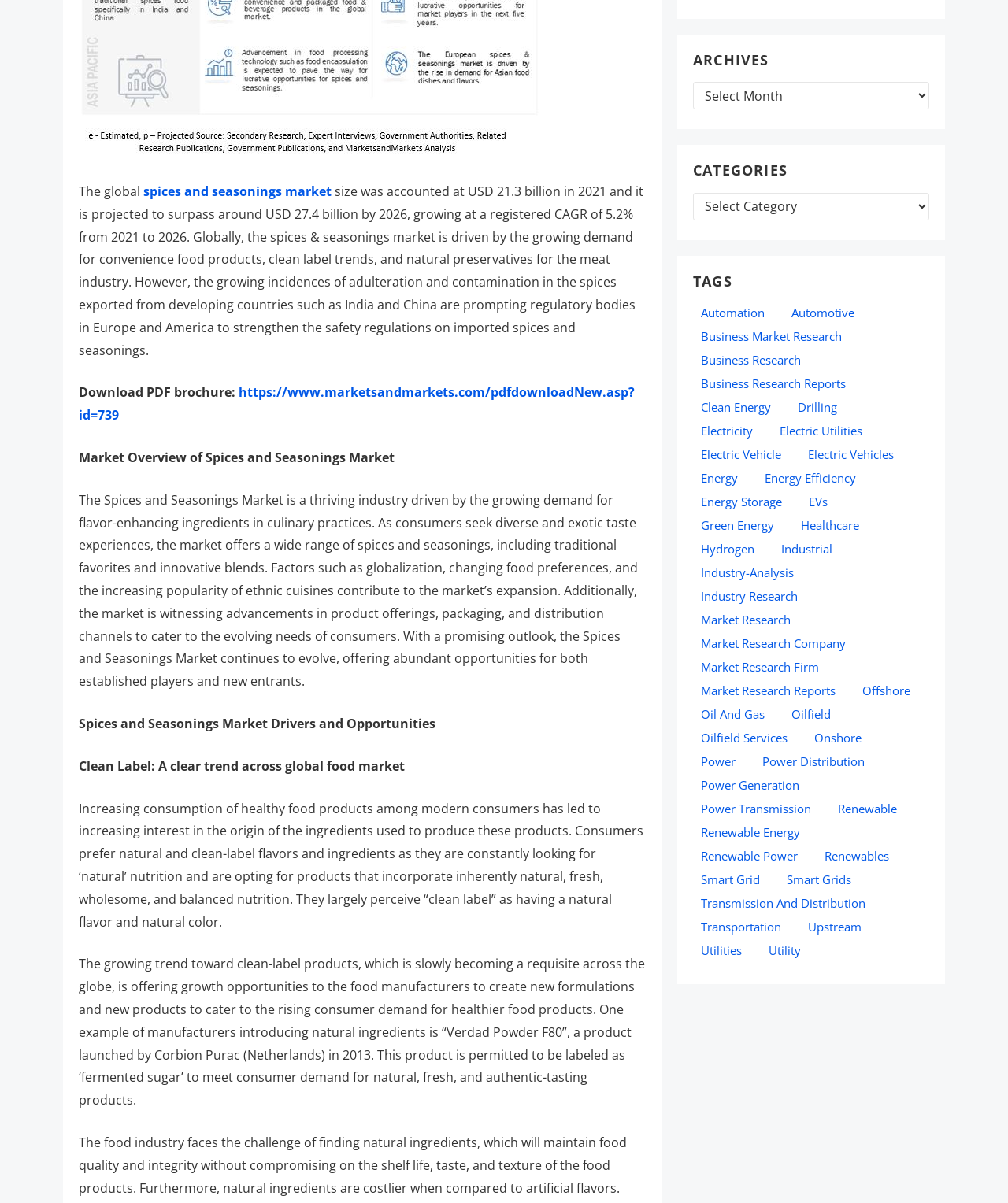Provide the bounding box for the UI element matching this description: "oil and gas".

[0.688, 0.586, 0.766, 0.602]